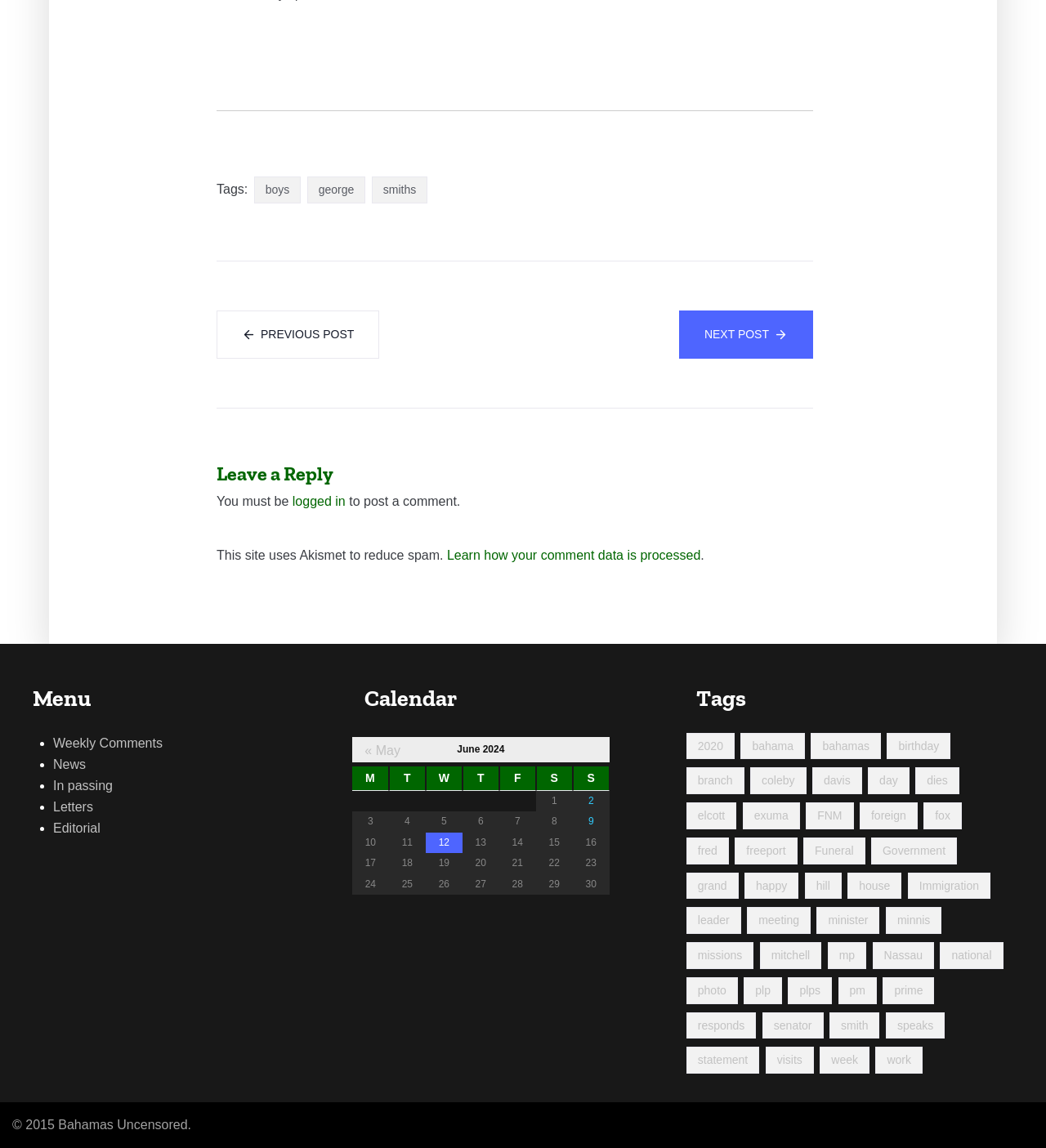Please find and report the bounding box coordinates of the element to click in order to perform the following action: "Click on the News and Events link". The coordinates should be expressed as four float numbers between 0 and 1, in the format [left, top, right, bottom].

None